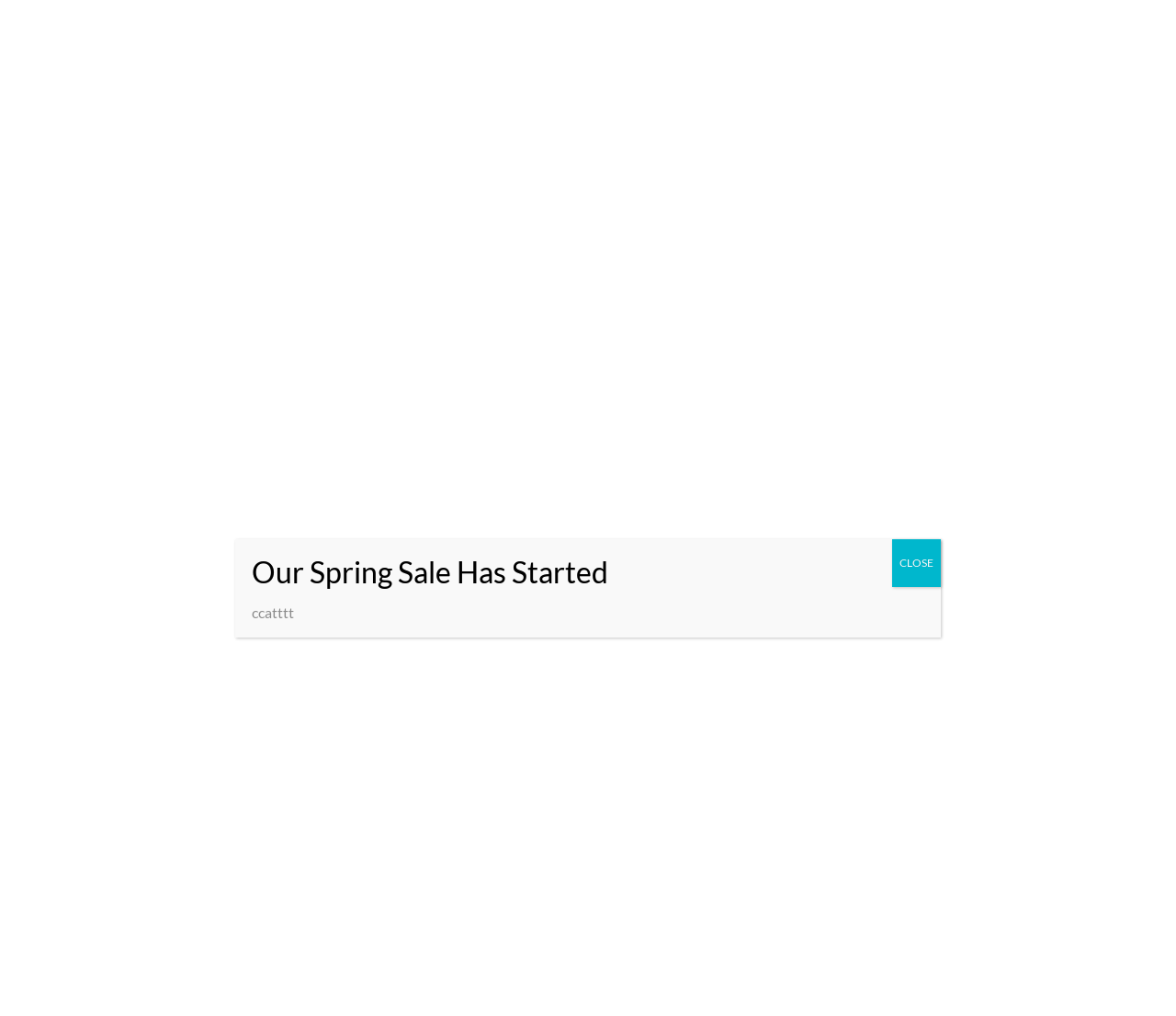What is the text of the link below the table of contents?
Provide a short answer using one word or a brief phrase based on the image.

Read more